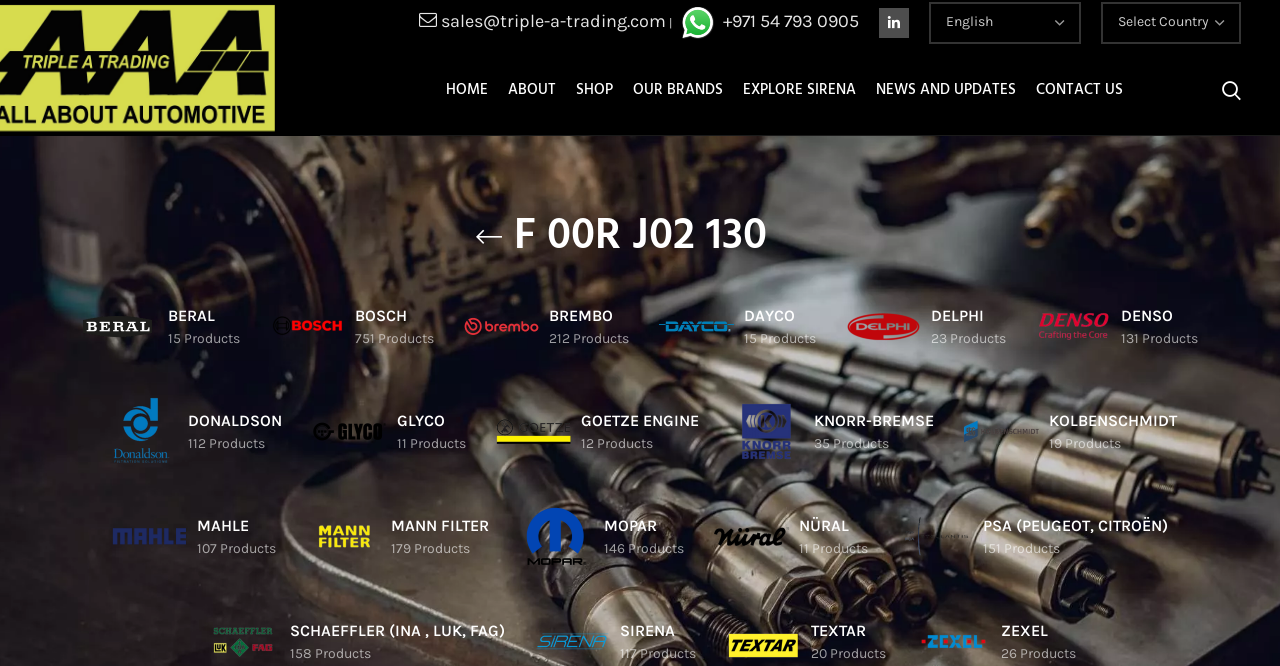Examine the image and give a thorough answer to the following question:
What is the contact email of the company?

I found the contact email by looking at the links on the top of the webpage, where I saw a link with the text 'sales@triple-a-trading.com', which is likely to be the contact email of the company.